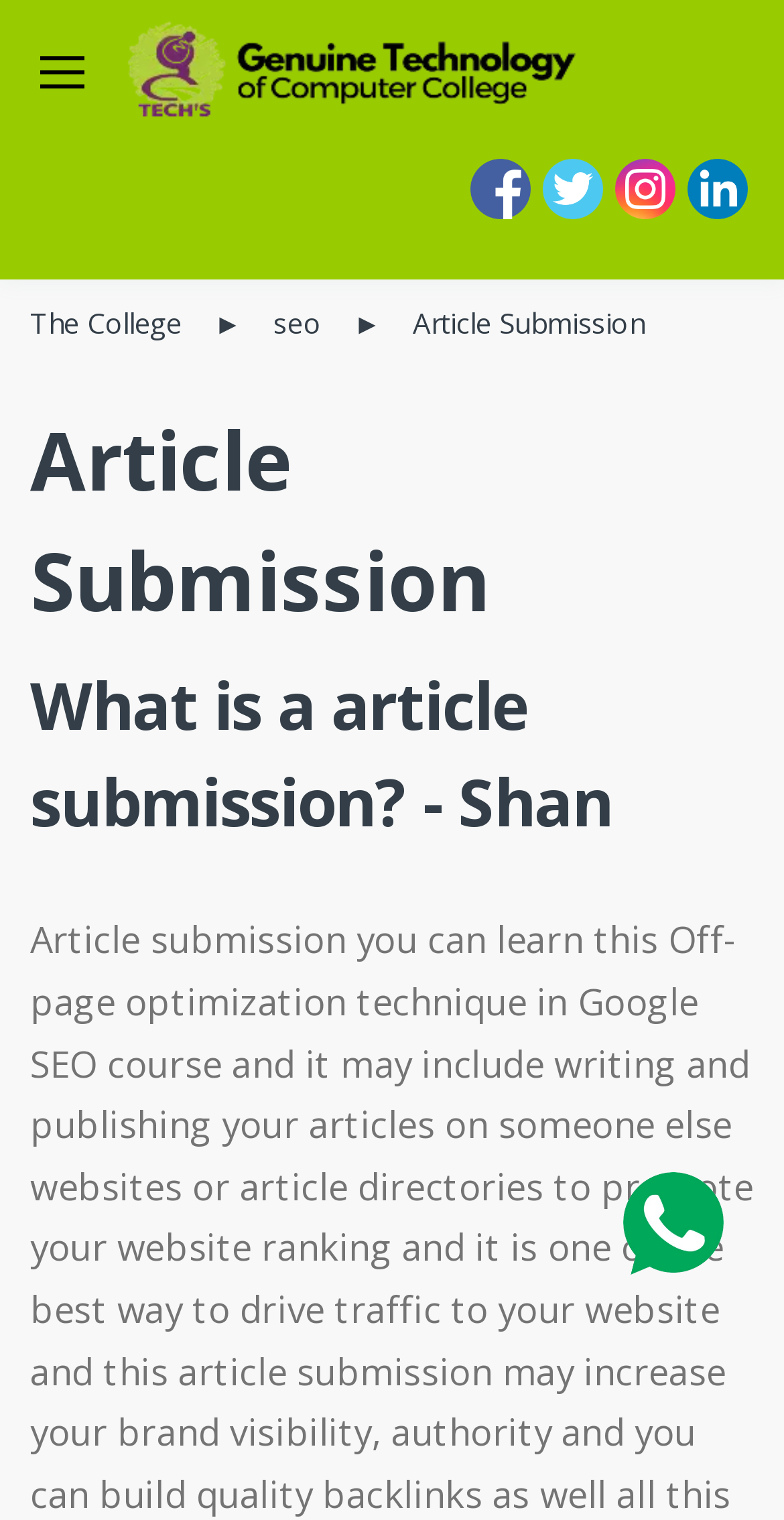What is the purpose of the 'btnshanName' button?
Please answer the question with as much detail as possible using the screenshot.

The 'btnshanName' button has a property 'hasPopup' set to 'menu', which suggests that it has a popup menu. This button is likely used to provide additional options or information related to Shan-e-Ulfat.